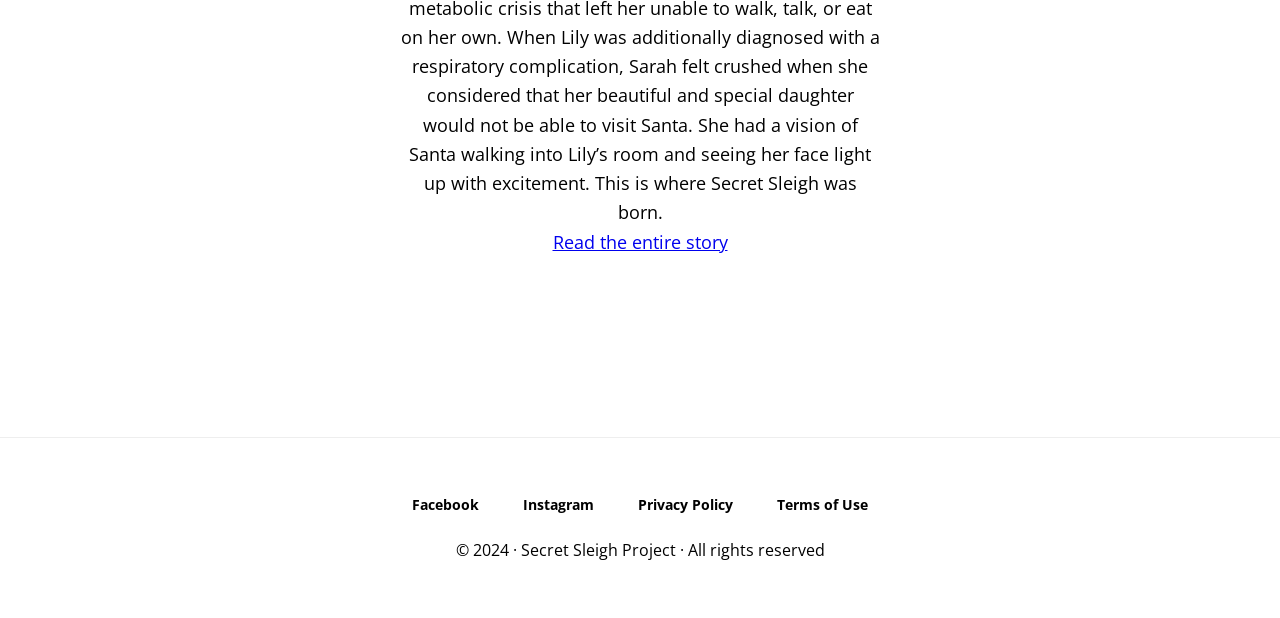What are the terms and conditions links at the bottom of the webpage?
Give a one-word or short-phrase answer derived from the screenshot.

Privacy Policy and Terms of Use